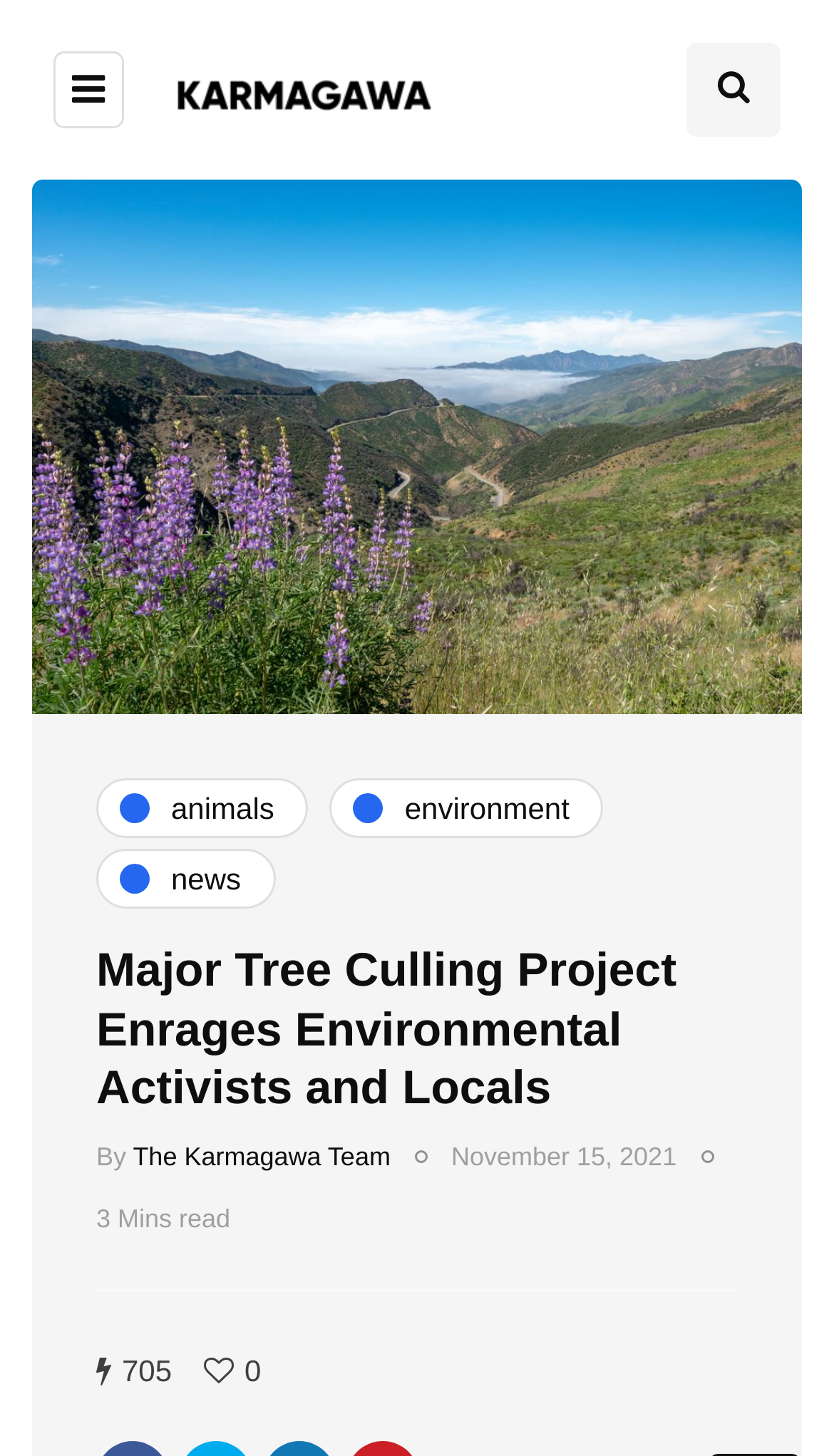What are the three categories listed below the search toggle?
Based on the visual, give a brief answer using one word or a short phrase.

animals, environment, news